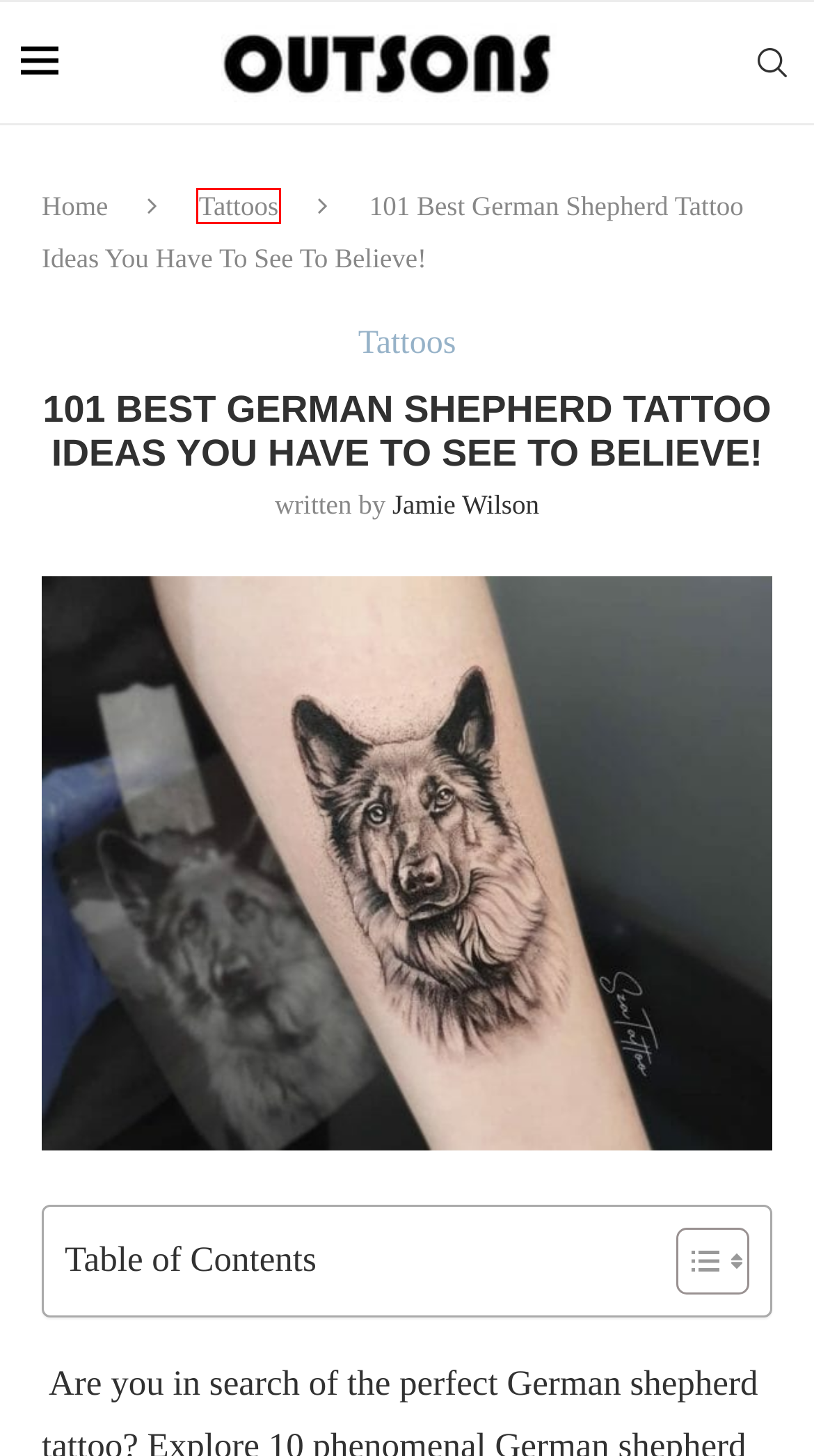Review the screenshot of a webpage containing a red bounding box around an element. Select the description that best matches the new webpage after clicking the highlighted element. The options are:
A. Lifestyle - Outsons
B. 101 Best Silhouette Tattoo Ideas You Have To See To Believe!
C. Tattoos - Outsons
D. Contact Us - Outsons
E. Outsons - Get fashion tips, tattoo ideas and style advice
F. Jamie Wilson - Outsons
G. Meet The Team - Outsons
H. 101 Best German Eagle Tattoo Ideas That Will Blow Your Mind!

C